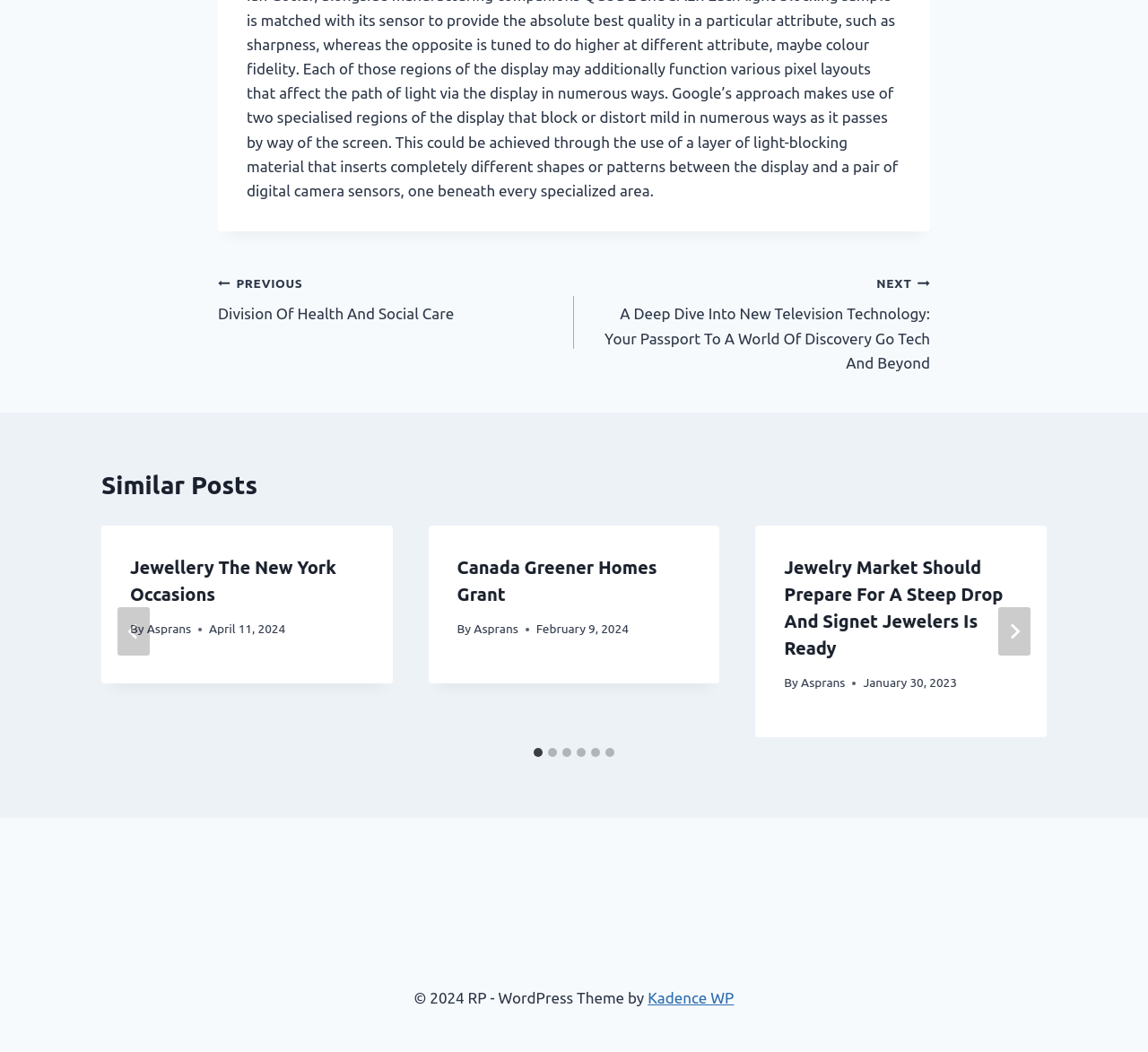Please provide the bounding box coordinates for the element that needs to be clicked to perform the following instruction: "Subscribe to the newsletter". The coordinates should be given as four float numbers between 0 and 1, i.e., [left, top, right, bottom].

None